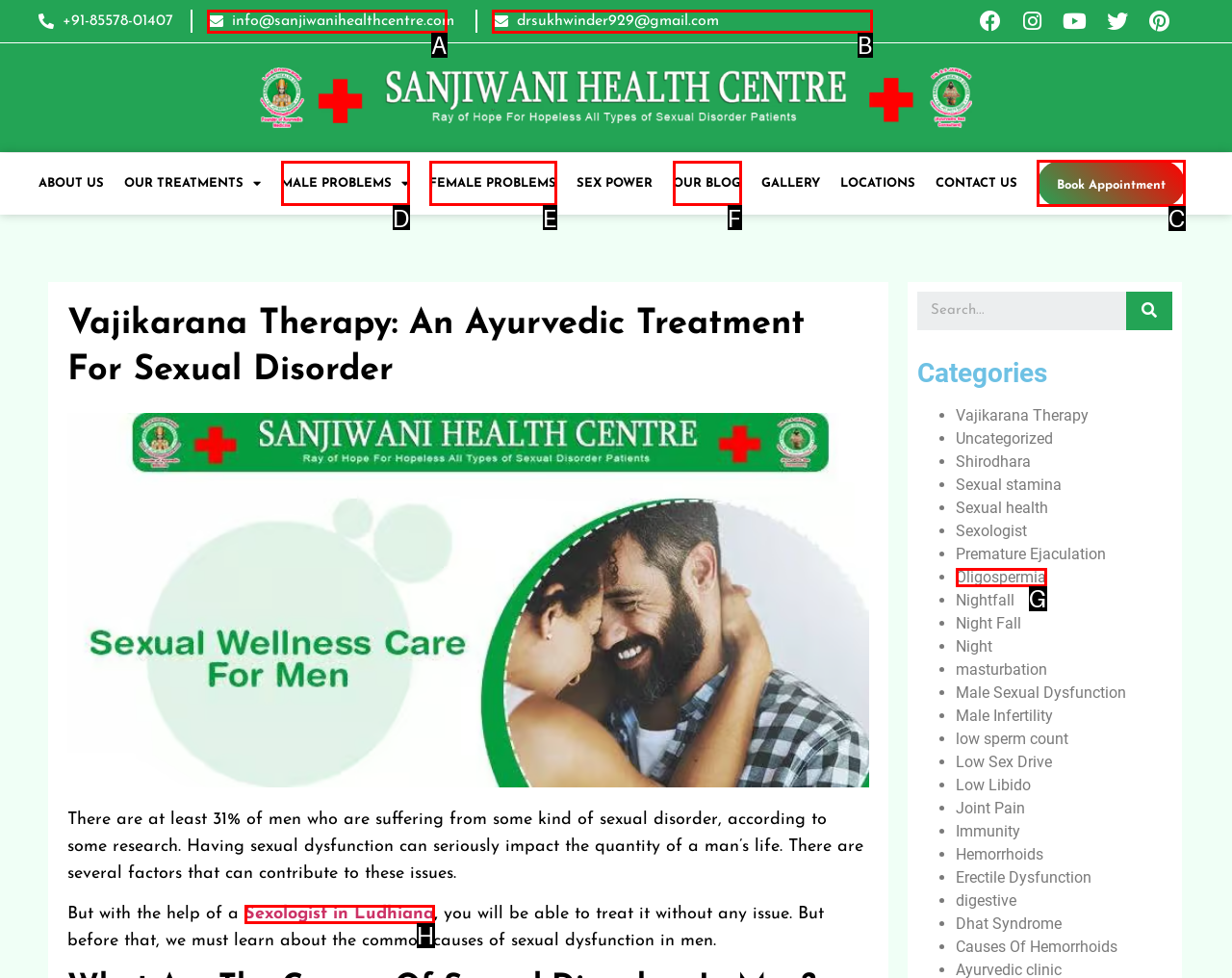Tell me which letter corresponds to the UI element that will allow you to Open the search. Answer with the letter directly.

None